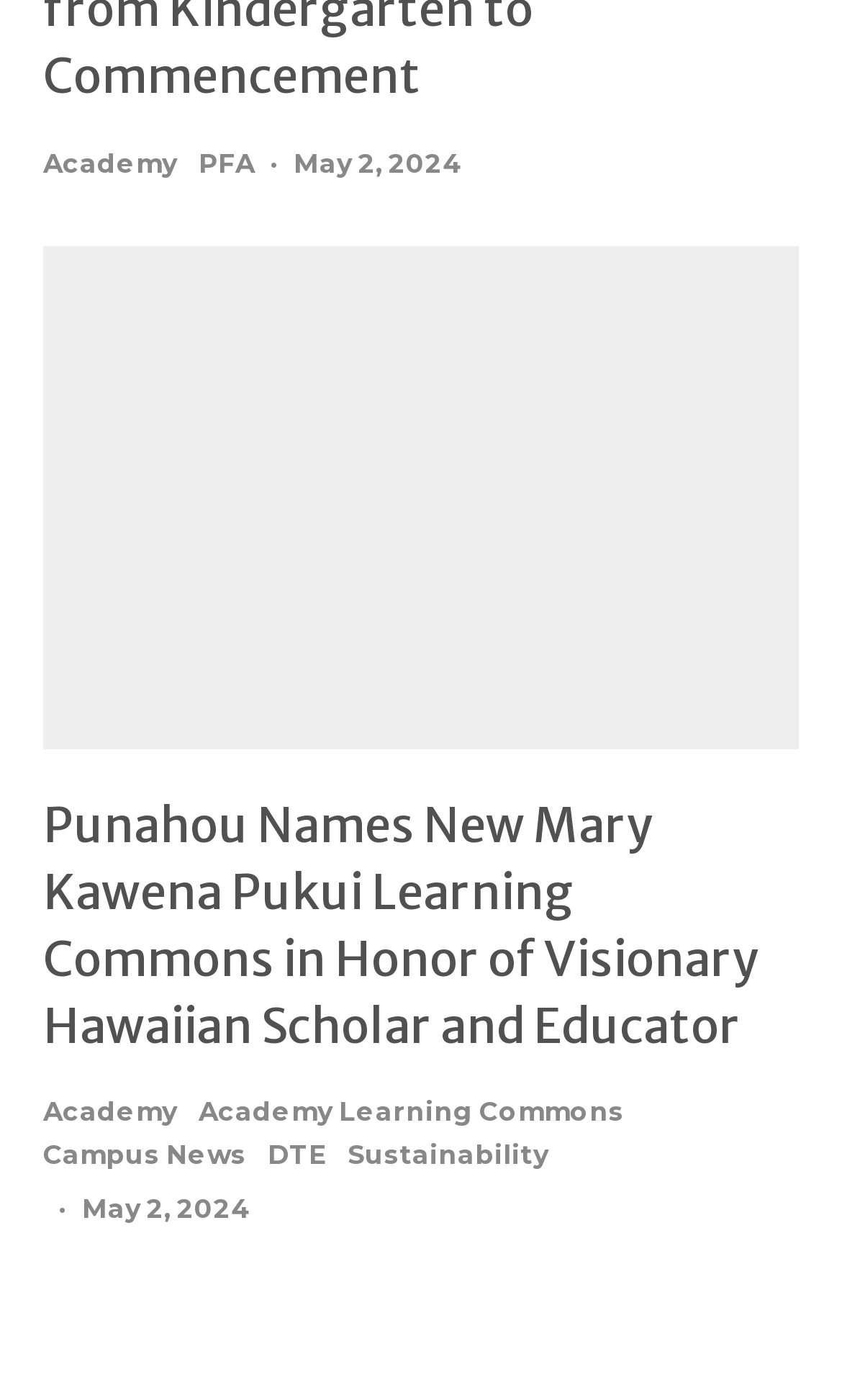Please predict the bounding box coordinates (top-left x, top-left y, bottom-right x, bottom-right y) for the UI element in the screenshot that fits the description: Campus News

[0.051, 0.81, 0.292, 0.841]